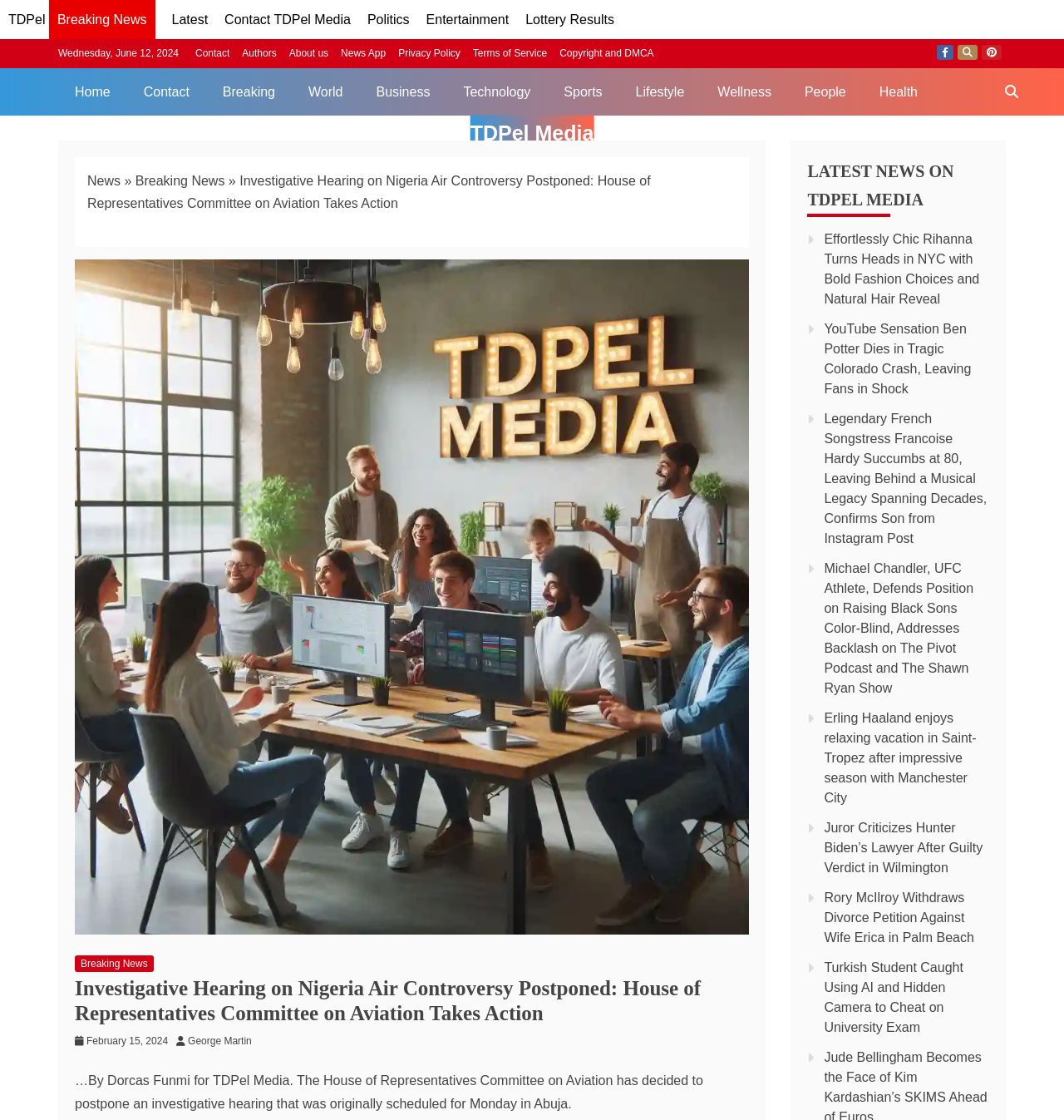Please determine the bounding box coordinates for the element with the description: "Copyright and DMCA".

[0.526, 0.042, 0.615, 0.053]